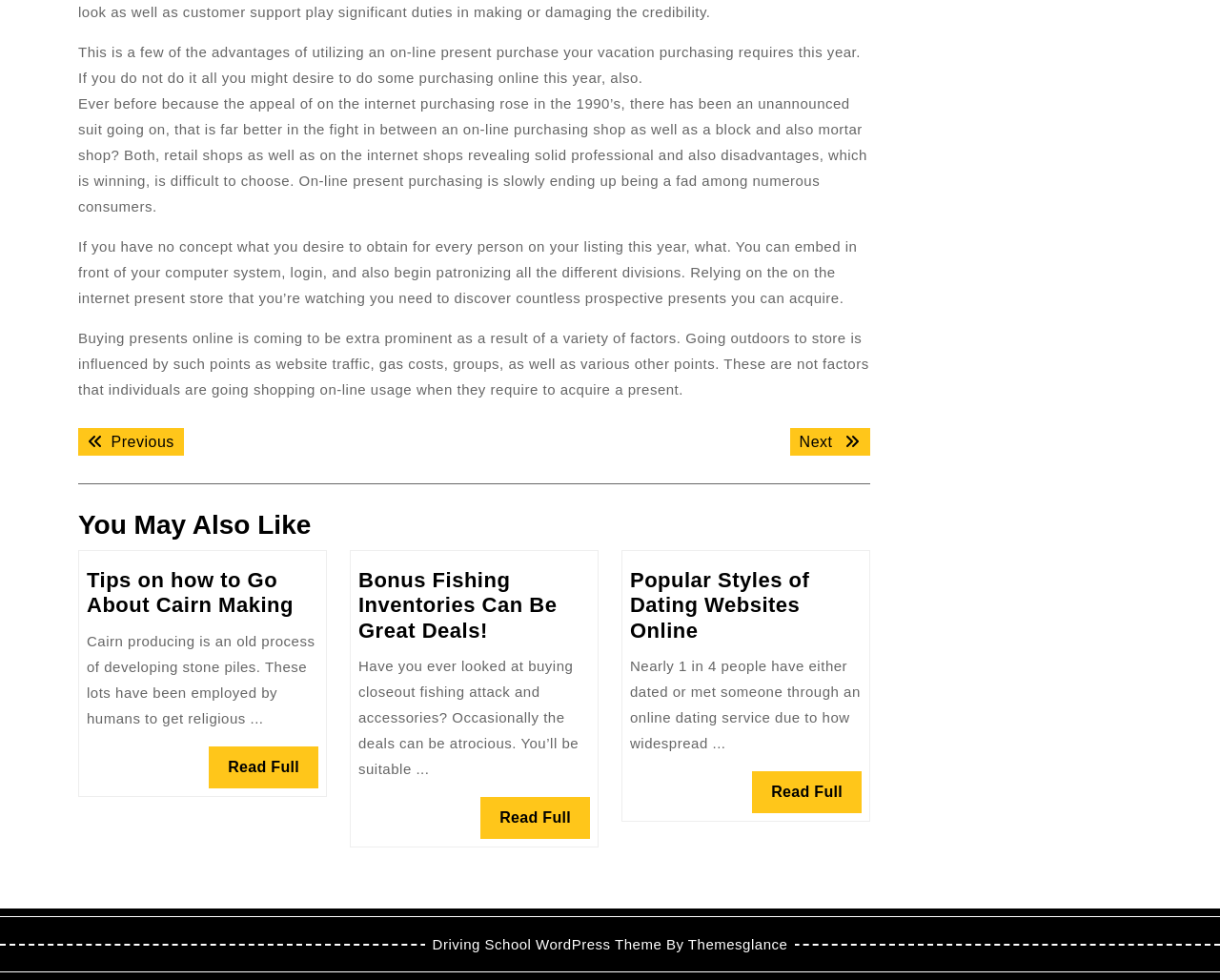What is the theme of the website?
Give a detailed and exhaustive answer to the question.

The website appears to be using a WordPress theme, as indicated by the 'Driving School WordPress Theme' link at the bottom of the page. This suggests that the website is built using the WordPress content management system.